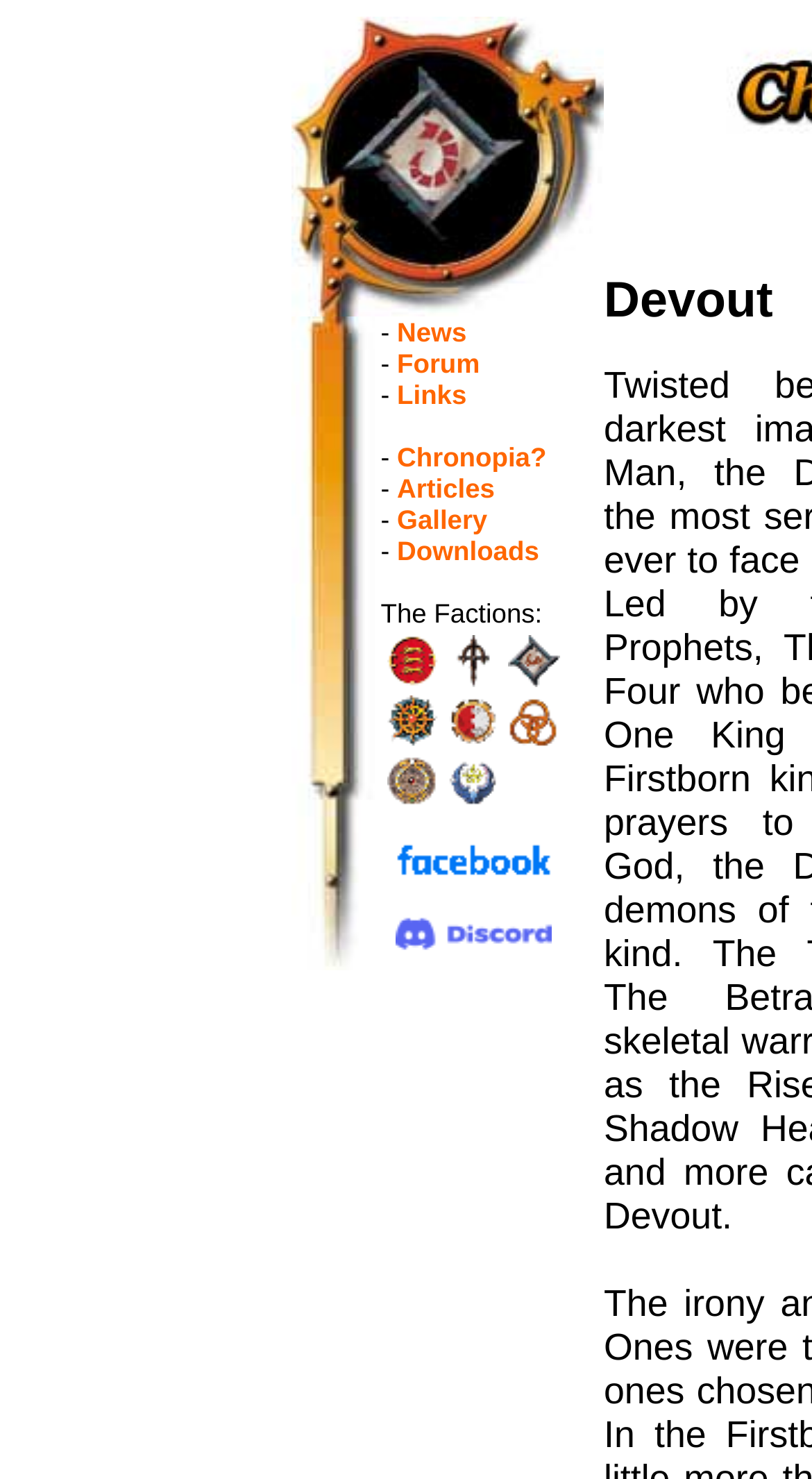Identify the bounding box for the UI element specified in this description: "News". The coordinates must be four float numbers between 0 and 1, formatted as [left, top, right, bottom].

[0.489, 0.214, 0.575, 0.235]